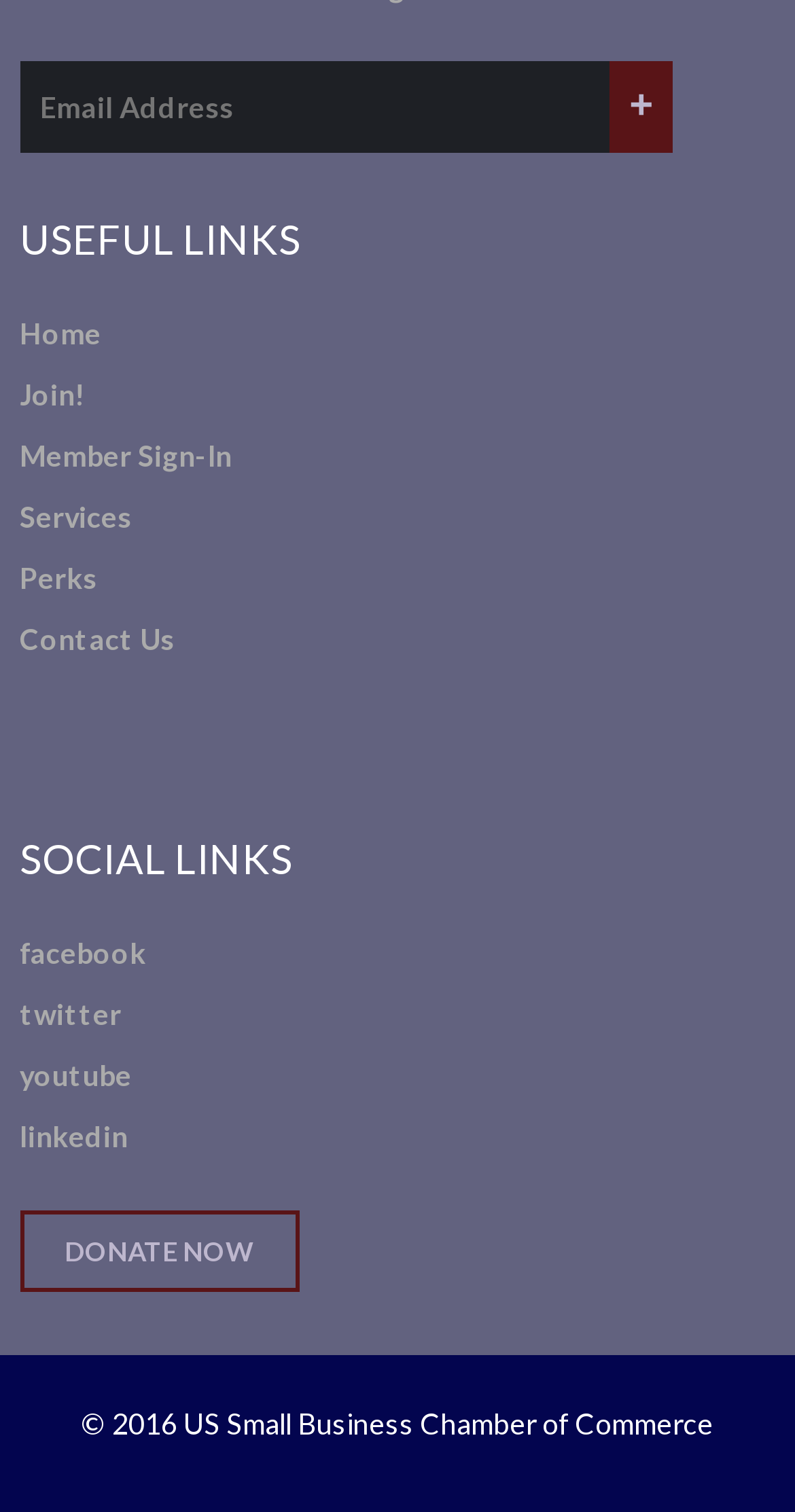Can you specify the bounding box coordinates of the area that needs to be clicked to fulfill the following instruction: "Click the plus button"?

[0.766, 0.04, 0.847, 0.101]